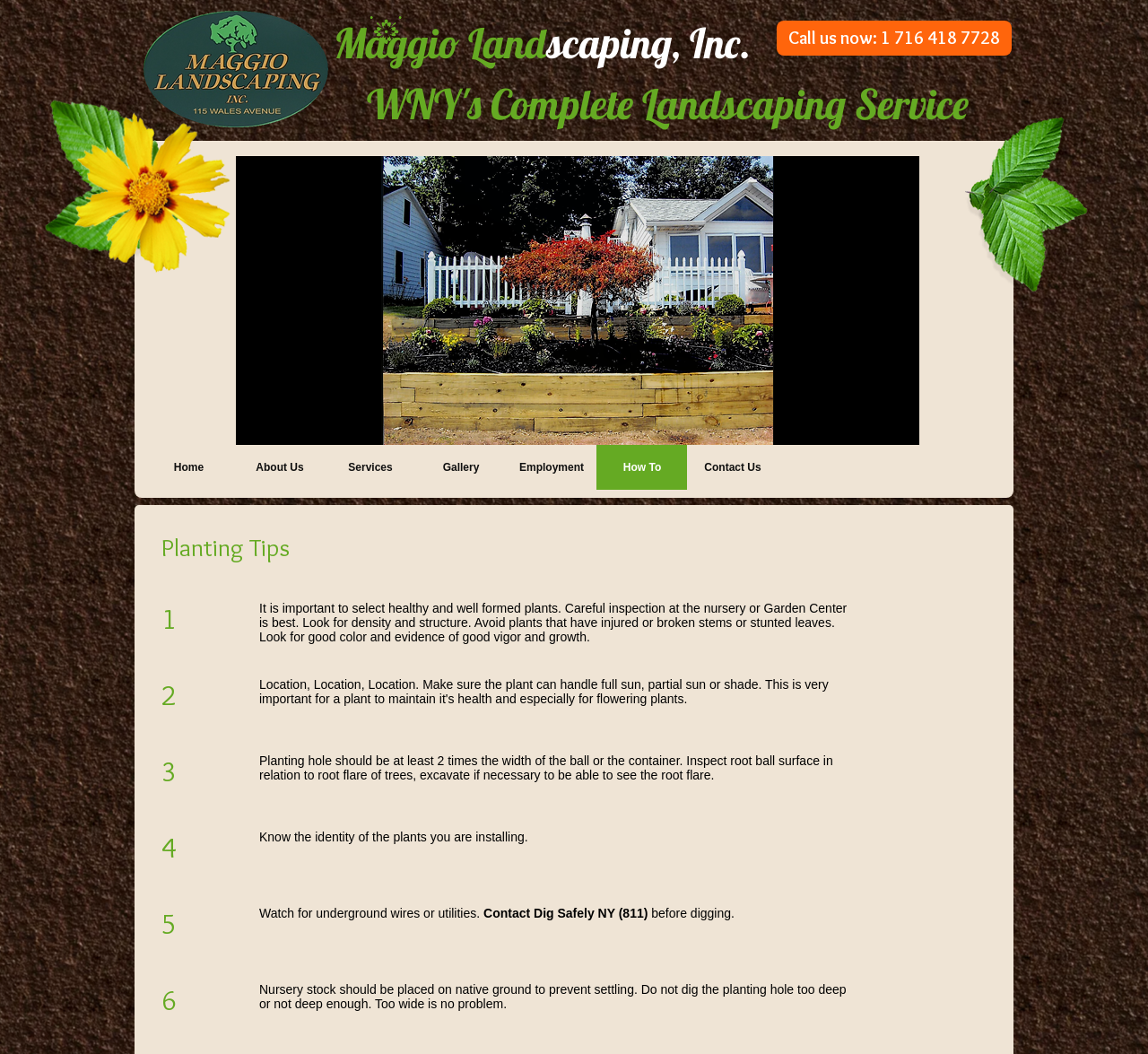What is the purpose of the slideshow gallery?
Please use the image to provide an in-depth answer to the question.

The slideshow gallery is a region element that contains buttons to navigate through the slides. Based on the context of the webpage, which is about landscaping services, it is likely that the slideshow gallery is used to showcase the company's landscaping services and projects.